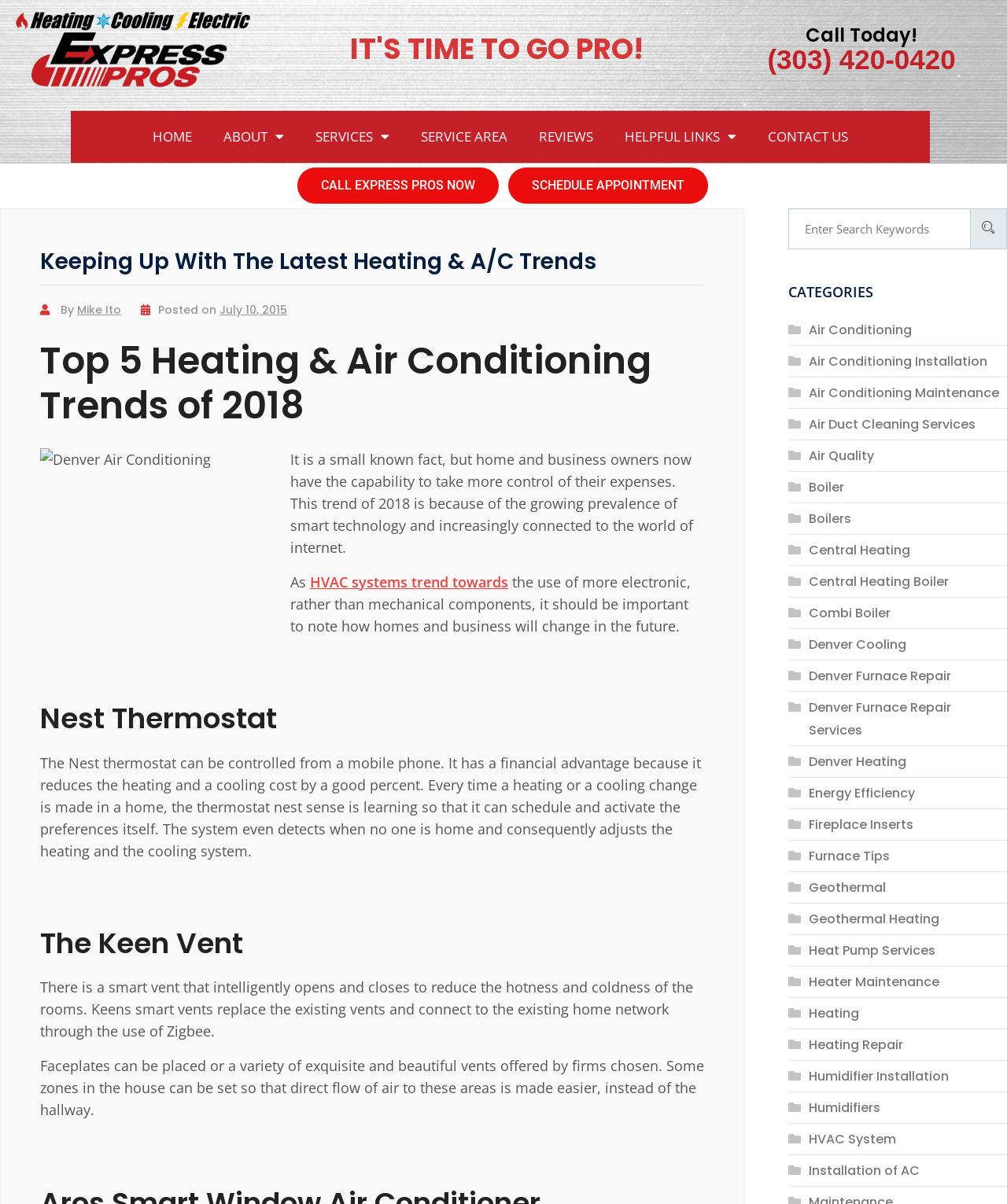How many categories are listed on the webpage?
Look at the image and respond with a one-word or short phrase answer.

17